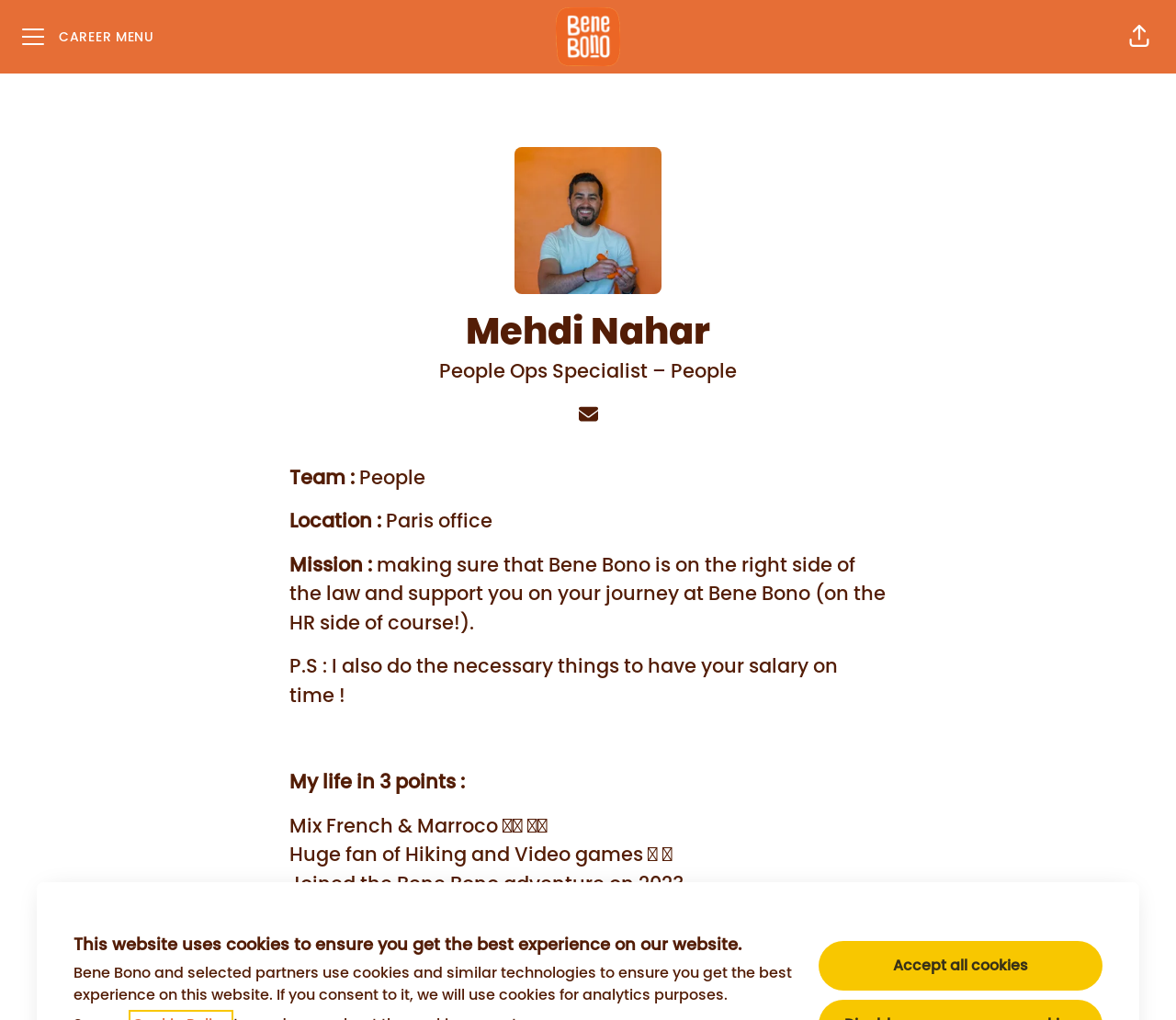Give a concise answer using one word or a phrase to the following question:
Where is Mehdi Nahar's office located?

Paris office